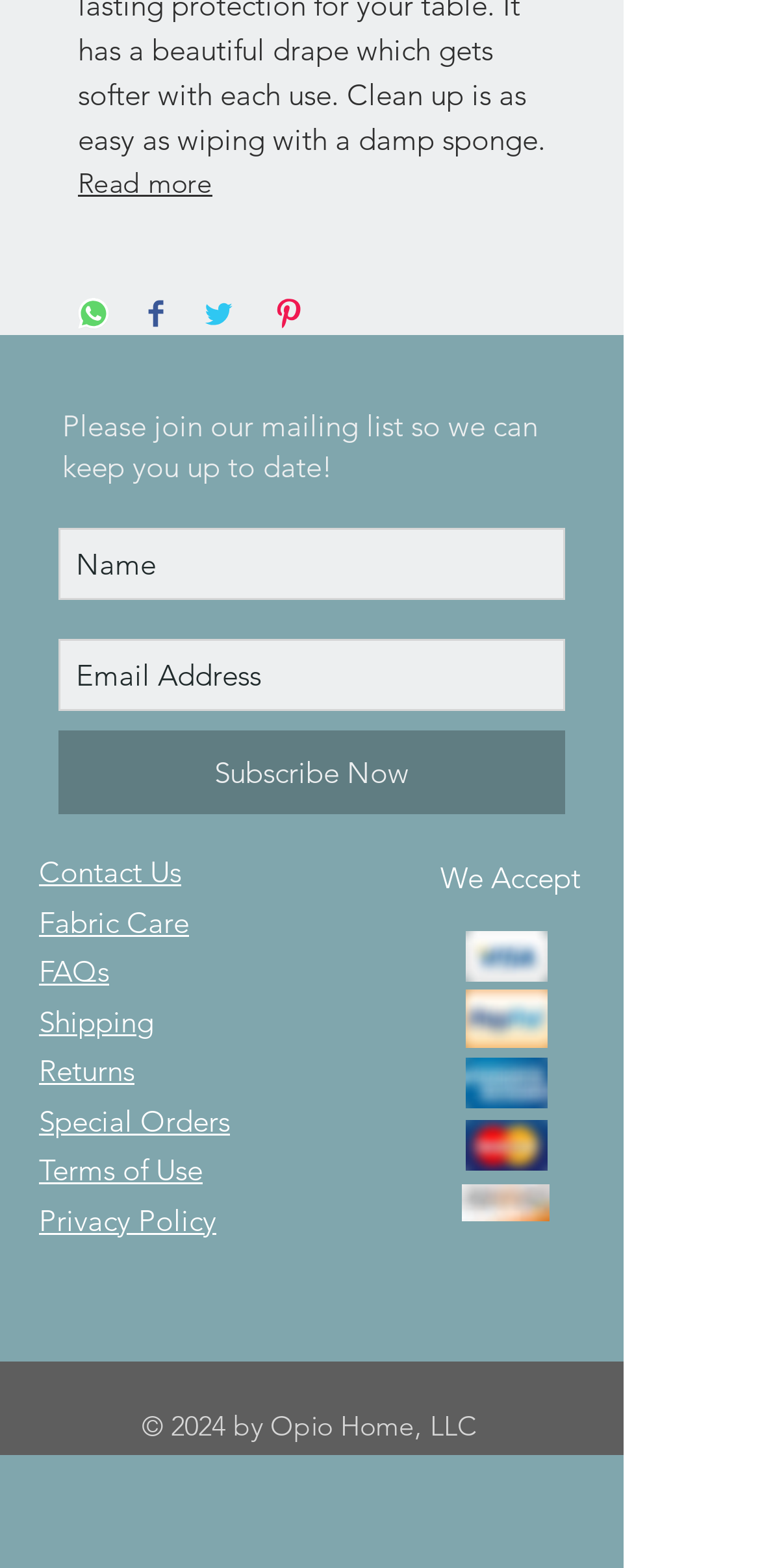Based on what you see in the screenshot, provide a thorough answer to this question: What is the purpose of the 'Subscribe Now' button?

The 'Subscribe Now' button is located in the 'Slideshow' region, and it is accompanied by textboxes for 'Name' and 'Email Address'. This suggests that the button is intended to submit the user's information to join the mailing list, allowing the website to keep them up to date with news and updates.